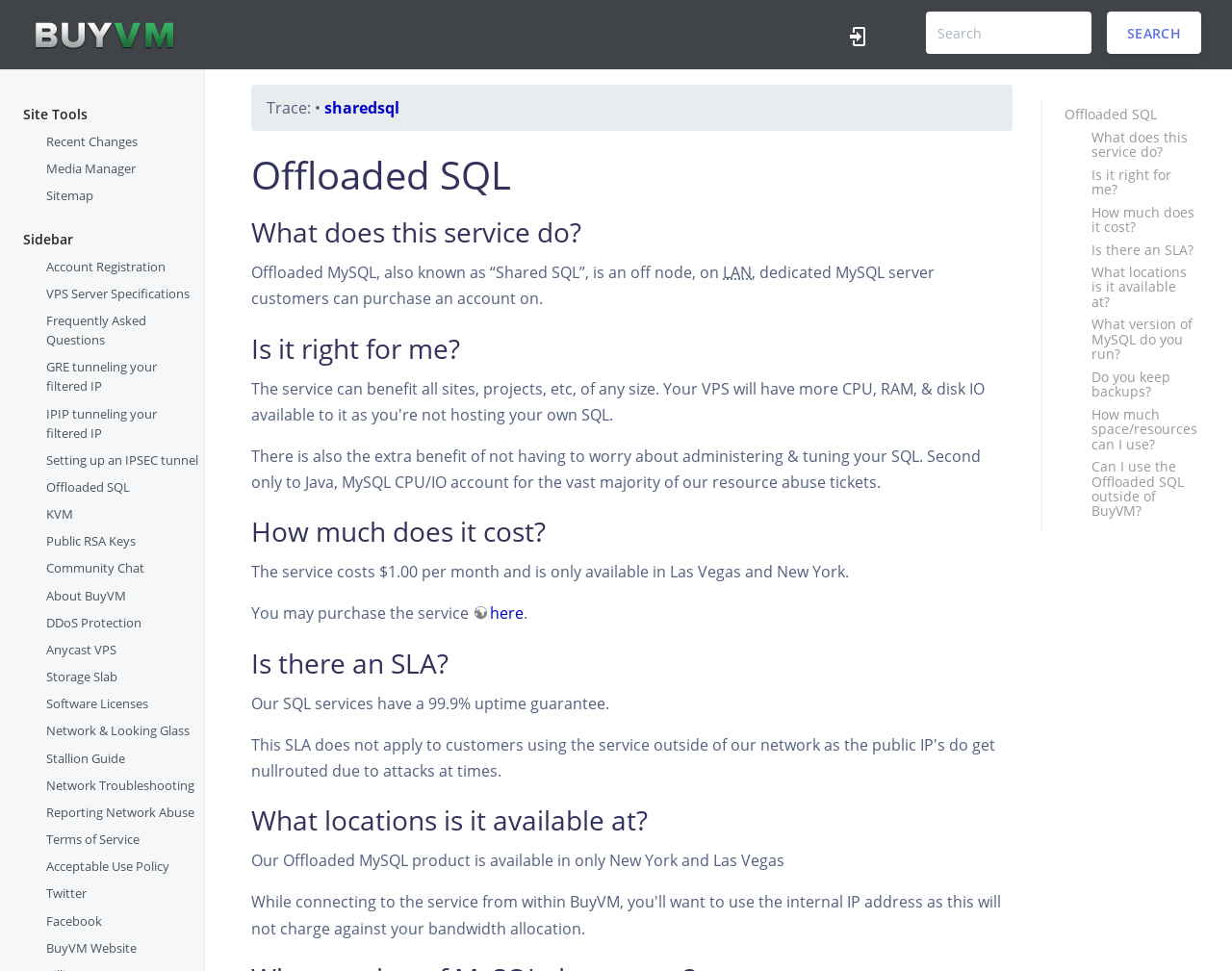Locate the bounding box coordinates of the clickable region to complete the following instruction: "Log in to the system."

[0.681, 0.008, 0.72, 0.064]